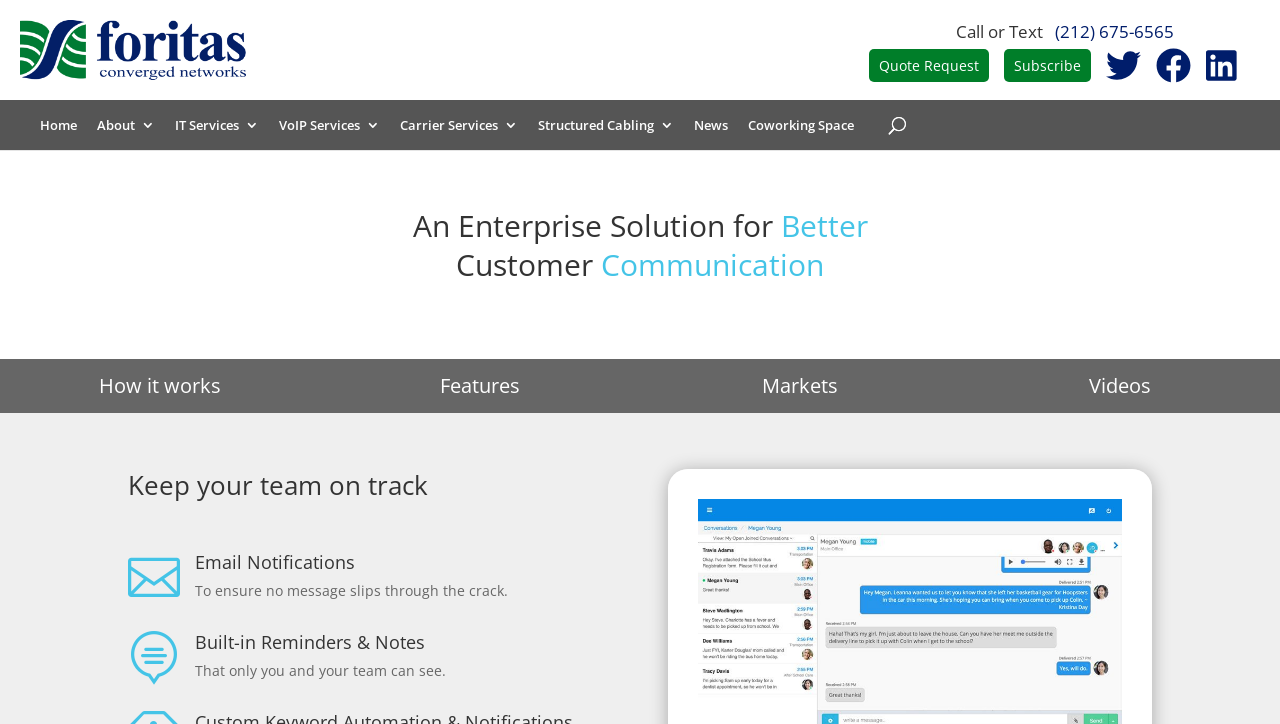Please use the details from the image to answer the following question comprehensively:
What is the purpose of the 'Email Notifications' feature?

I found the purpose of the 'Email Notifications' feature by reading the static text 'To ensure no message slips through the crack.' which is located below the 'Email Notifications' heading.